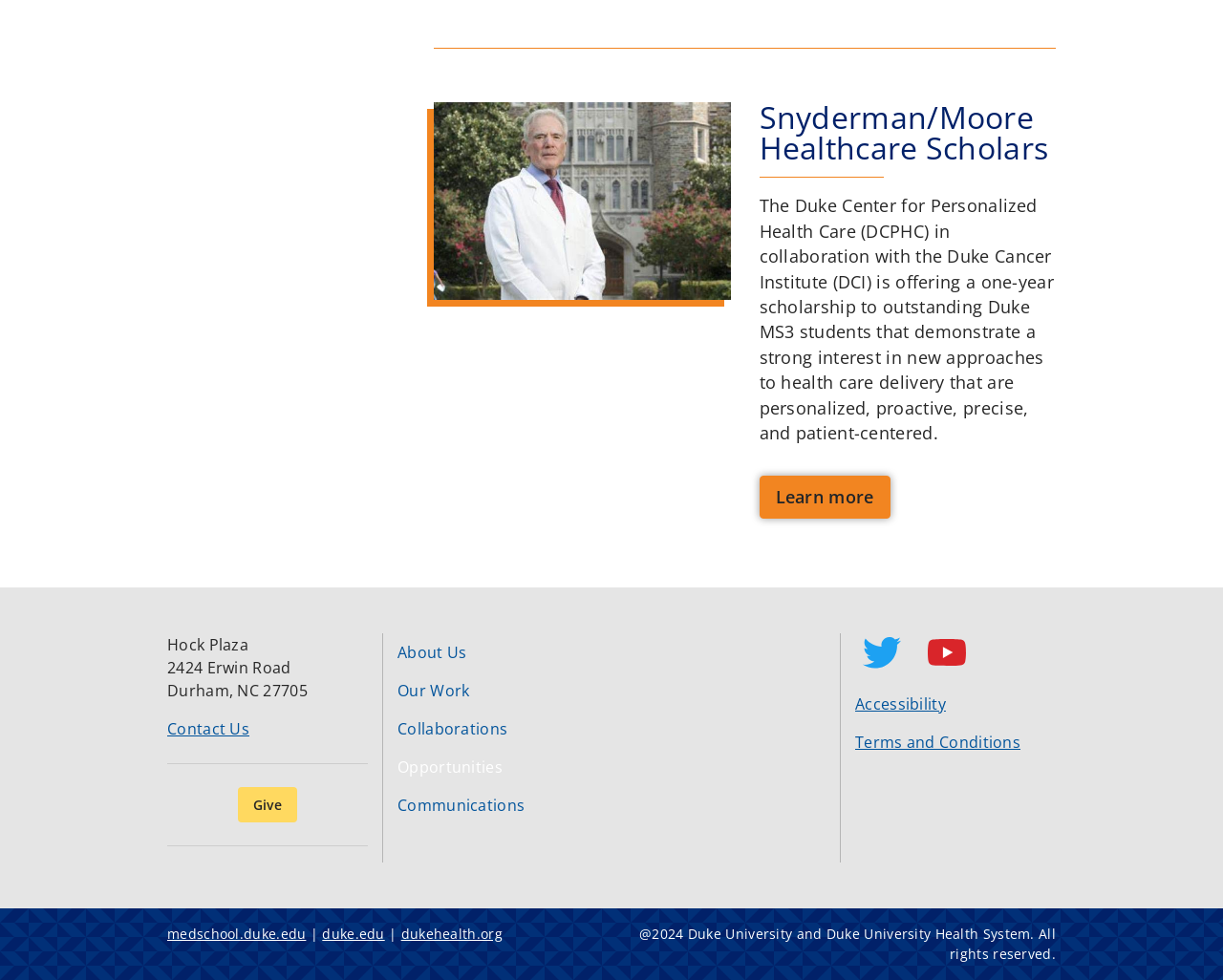What is the address of Hock Plaza?
Using the picture, provide a one-word or short phrase answer.

2424 Erwin Road, Durham, NC 27705